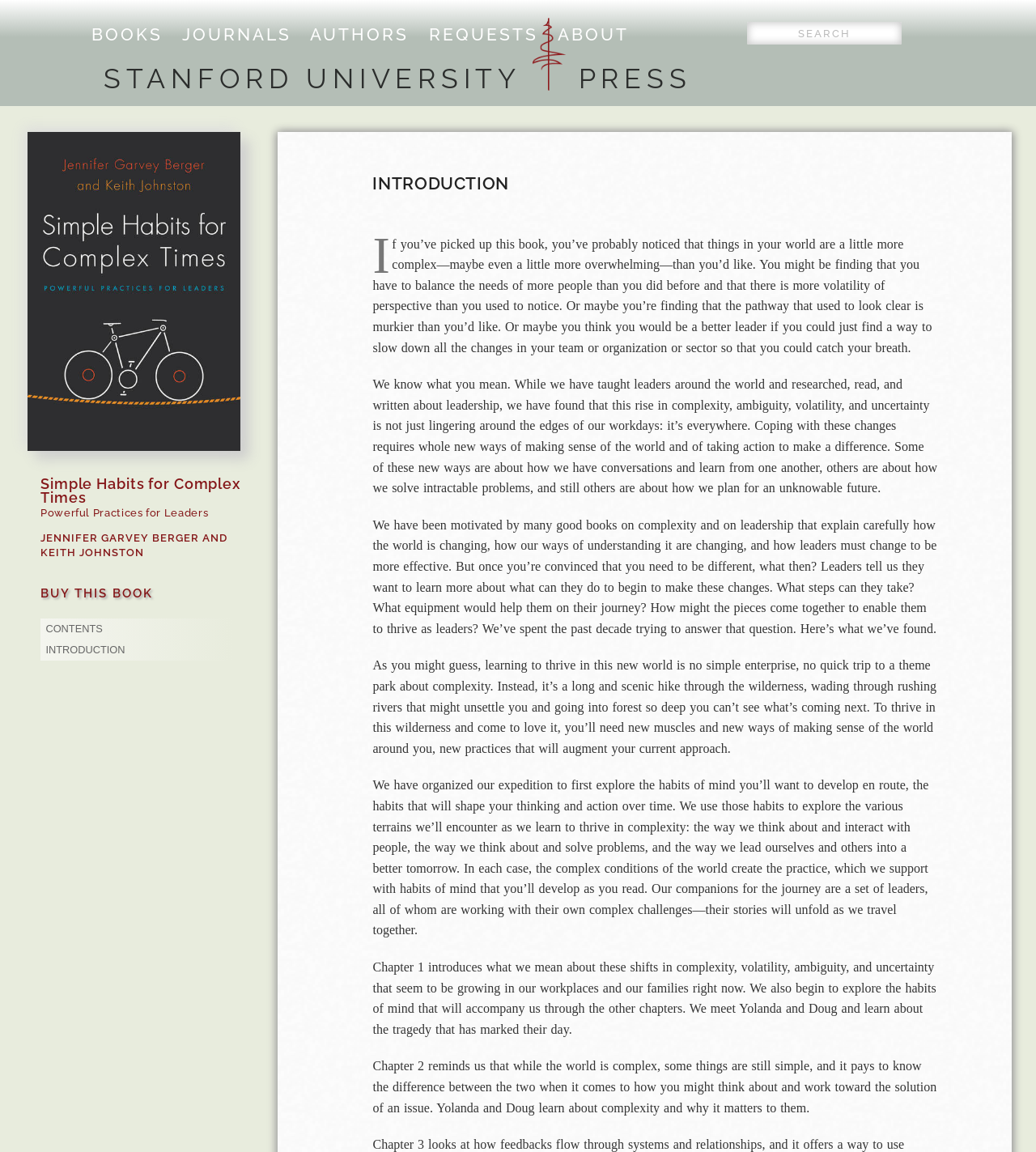Determine the bounding box coordinates for the element that should be clicked to follow this instruction: "View the CONTENTS". The coordinates should be given as four float numbers between 0 and 1, in the format [left, top, right, bottom].

[0.044, 0.541, 0.099, 0.551]